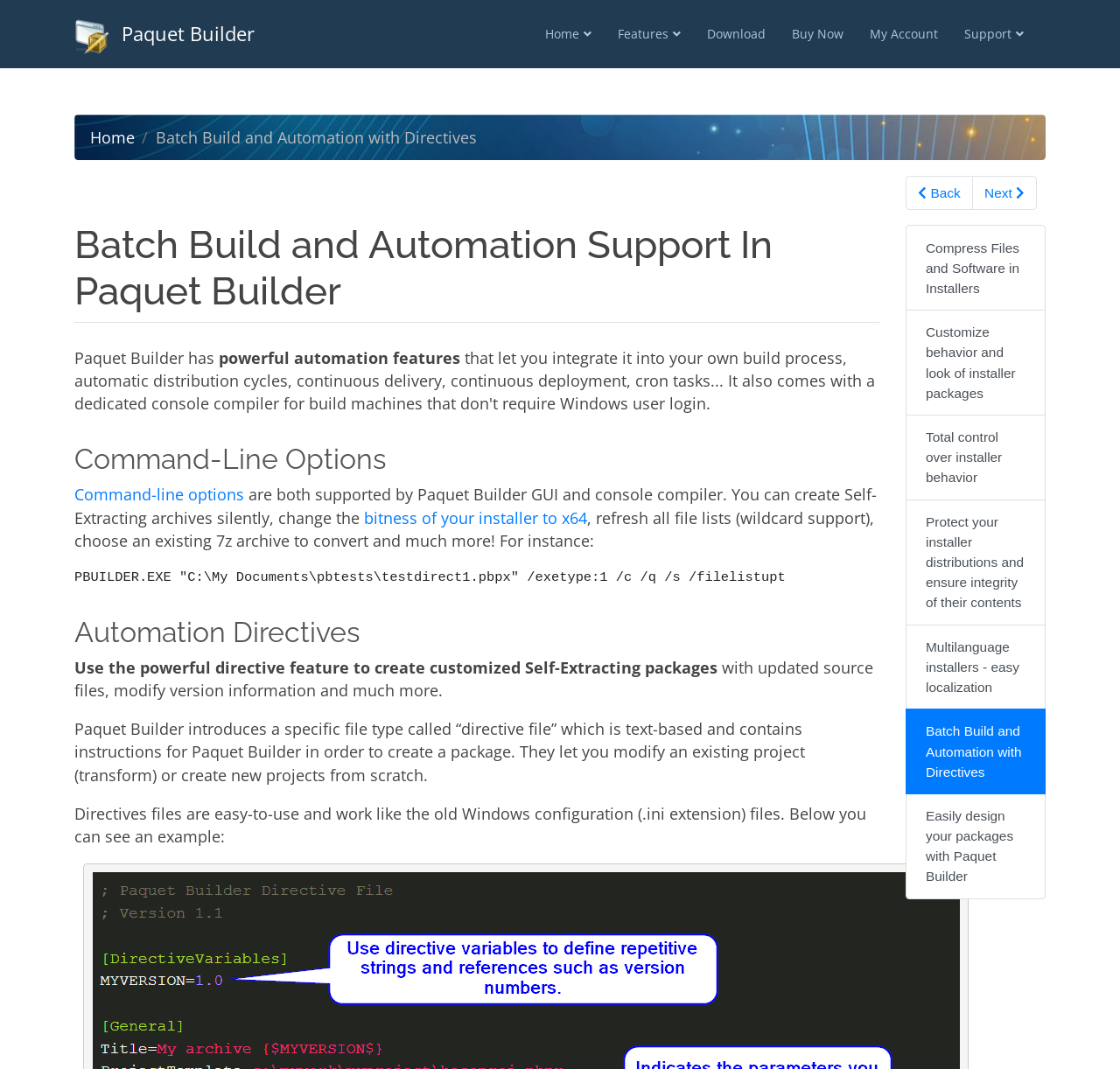Can you find the bounding box coordinates for the element to click on to achieve the instruction: "Learn more about Command-Line Options"?

[0.066, 0.453, 0.218, 0.472]